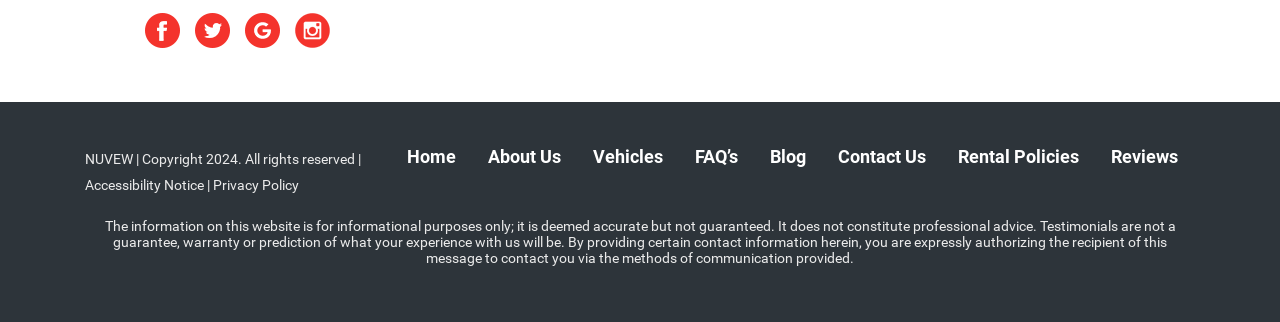Identify the bounding box for the UI element described as: "Contact Us". The coordinates should be four float numbers between 0 and 1, i.e., [left, top, right, bottom].

[0.655, 0.453, 0.723, 0.519]